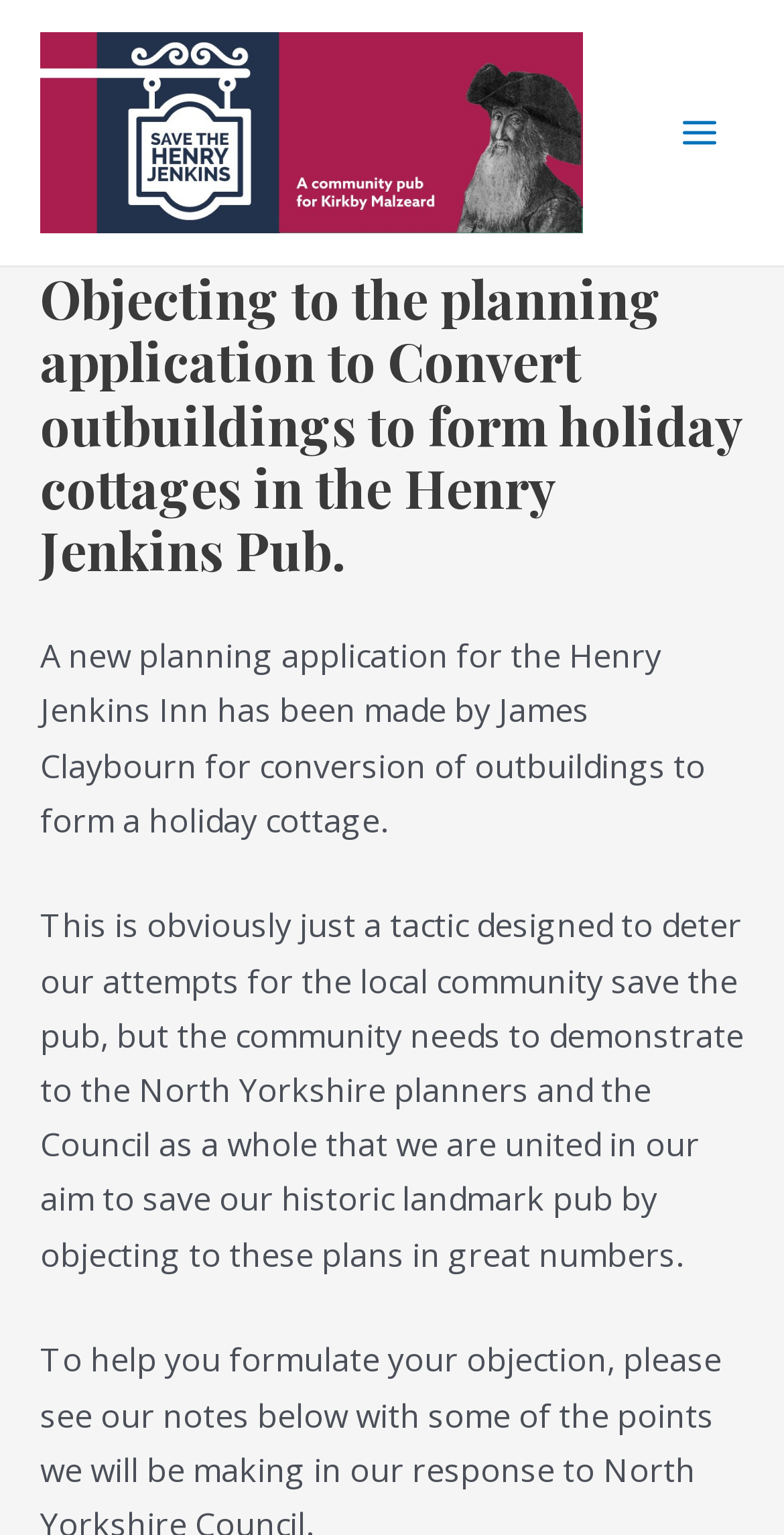What is the tactic of the planning application?
With the help of the image, please provide a detailed response to the question.

The webpage suggests that the planning application is obviously just a tactic designed to deter our attempts for the local community to save the pub.